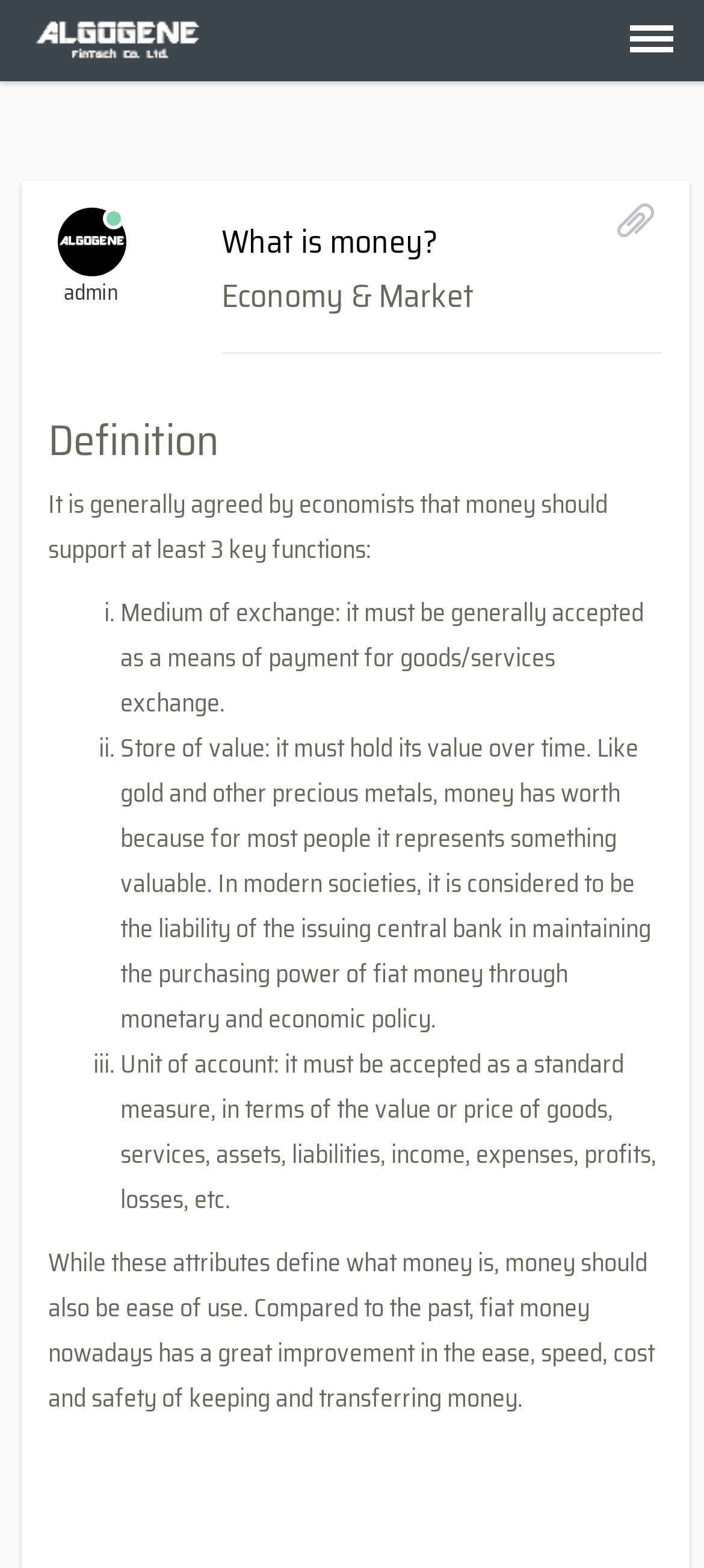Provide a brief response in the form of a single word or phrase:
What are the three key functions of money?

Medium of exchange, store of value, unit of account